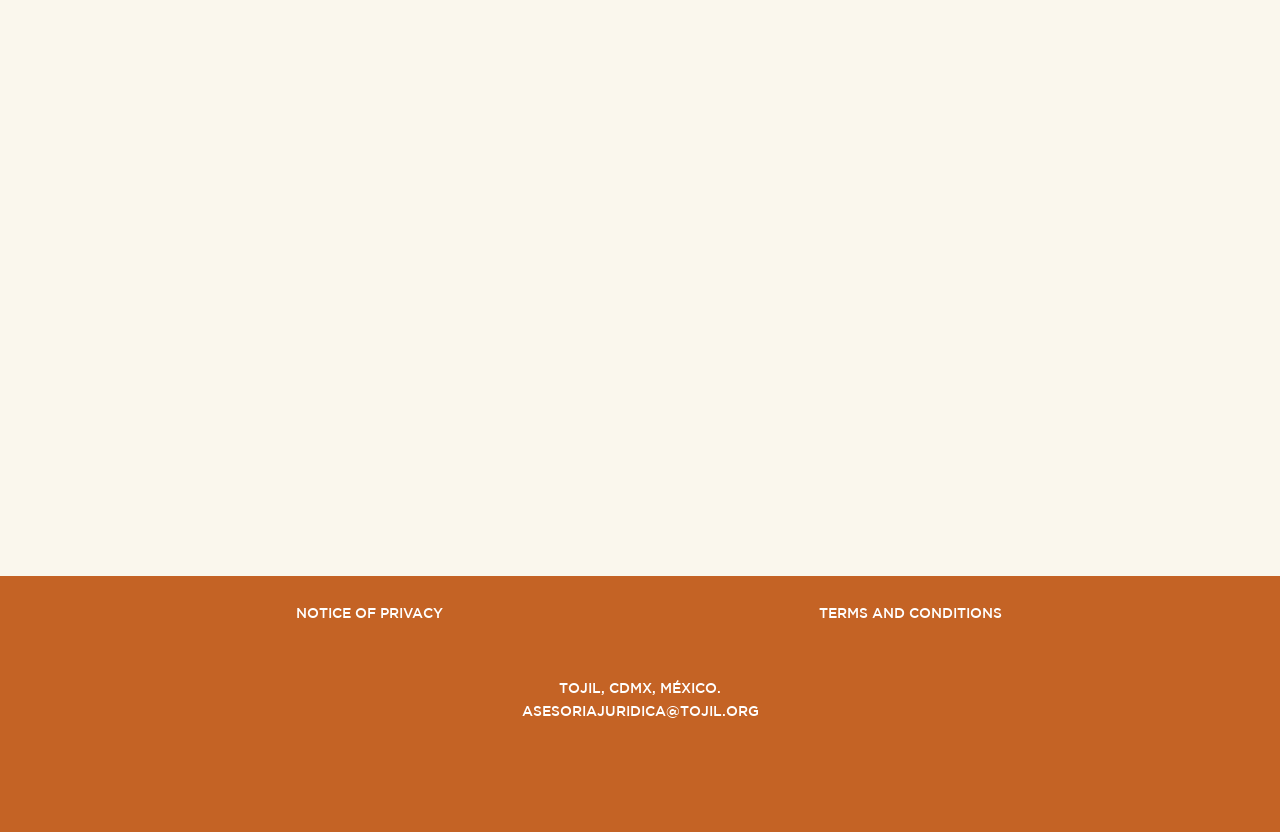Please identify the bounding box coordinates of where to click in order to follow the instruction: "Input your email".

[0.147, 0.3, 0.479, 0.353]